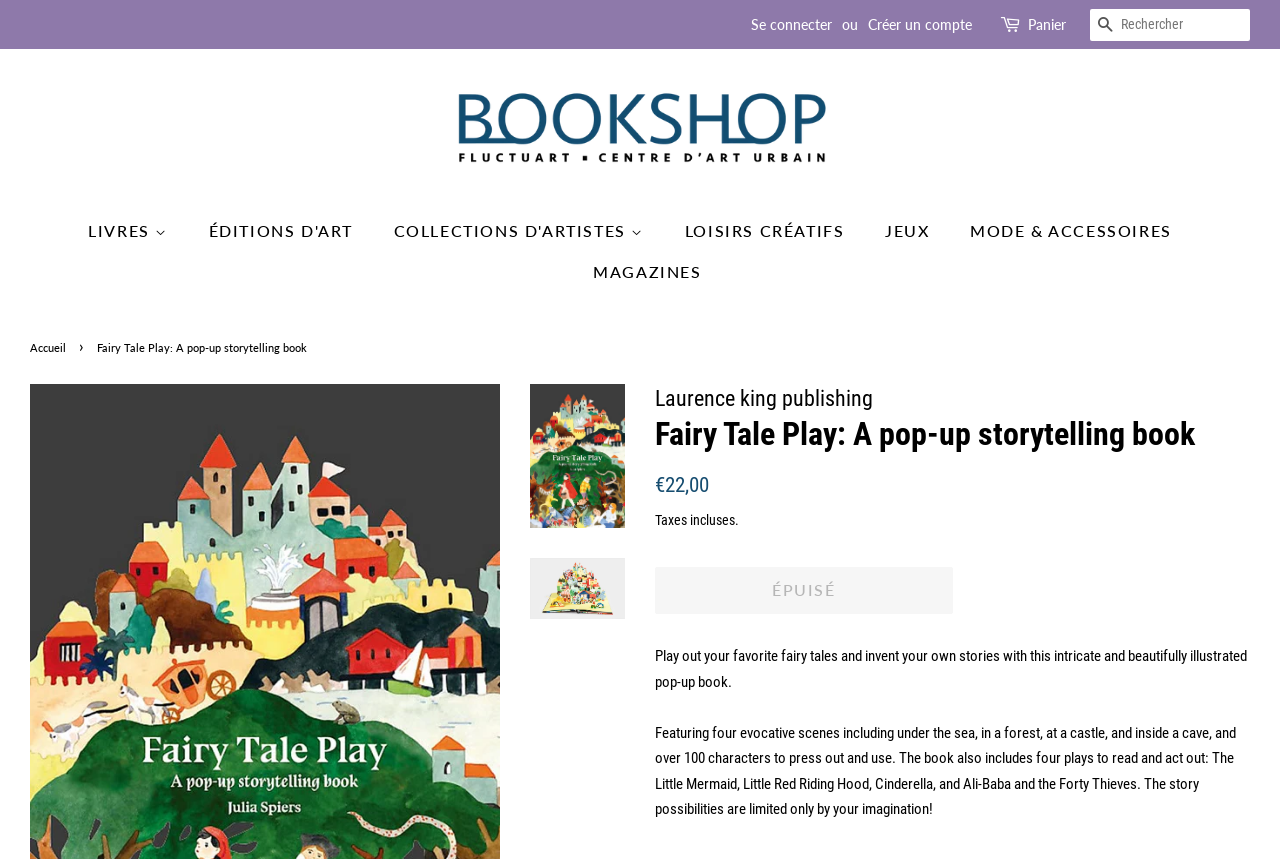Produce an elaborate caption capturing the essence of the webpage.

This webpage is about a product called "Fairy Tale Play: A pop-up storytelling book" on an online bookstore called Bookshop Fluctuart. At the top of the page, there is a navigation bar with links to "Se connecter", "Créer un compte", and "Panier". On the right side of the navigation bar, there is a search box with a button labeled "RECHERCHE".

Below the navigation bar, there is a logo of Bookshop Fluctuart, which is an image with a link to the bookstore's homepage. Next to the logo, there are several links to different categories of books, including "LIVRES", "ÉDITIONS D'ART", "COLLECTIONS D'ARTISTES", "LOISIRS CRÉATIFS", "JEUX", "MODE & ACCESSOIRES", and "MAGAZINES". These links are organized into a menu with sub-links to more specific categories.

In the main content area, there is a breadcrumb navigation showing the current page's location in the website's hierarchy. The current page is "Fairy Tale Play: A pop-up storytelling book", which is a product page. There are two images of the book, one above the other, with links to the product page.

Below the images, there is a heading with the product title, followed by the publisher's name, "Laurence king publishing". The product description is divided into several paragraphs, describing the book's features, such as its intricate and beautifully illustrated pop-up scenes, and its contents, including four plays to read and act out. The price of the book is €22,00, and it is currently out of stock, as indicated by a disabled "ÉPUISÉ" button.

Overall, the webpage is a product page for a children's book, with detailed descriptions and images of the book, as well as links to other related products and categories on the online bookstore.